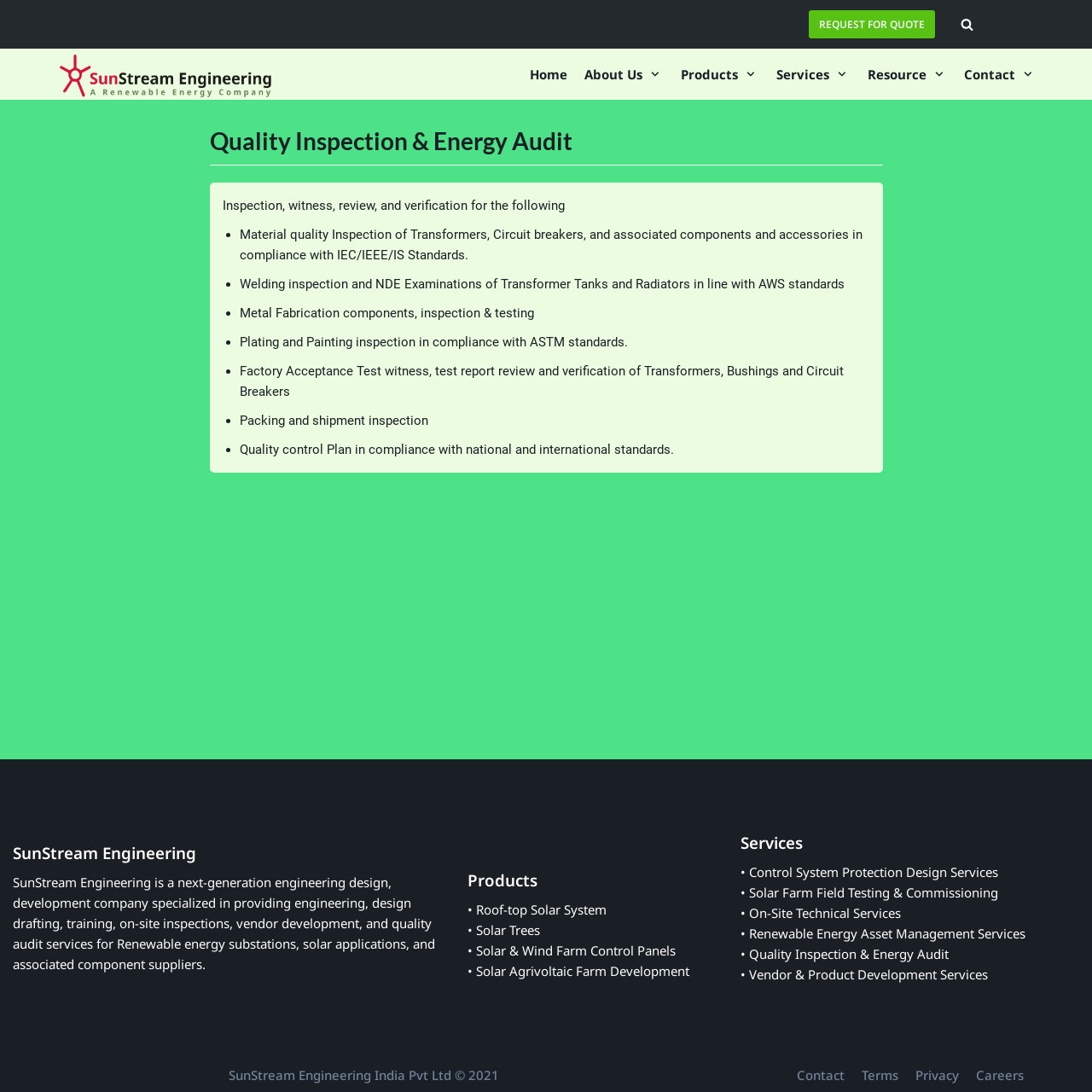Could you determine the bounding box coordinates of the clickable element to complete the instruction: "Click on REQUEST FOR QUOTE"? Provide the coordinates as four float numbers between 0 and 1, i.e., [left, top, right, bottom].

[0.74, 0.009, 0.856, 0.035]